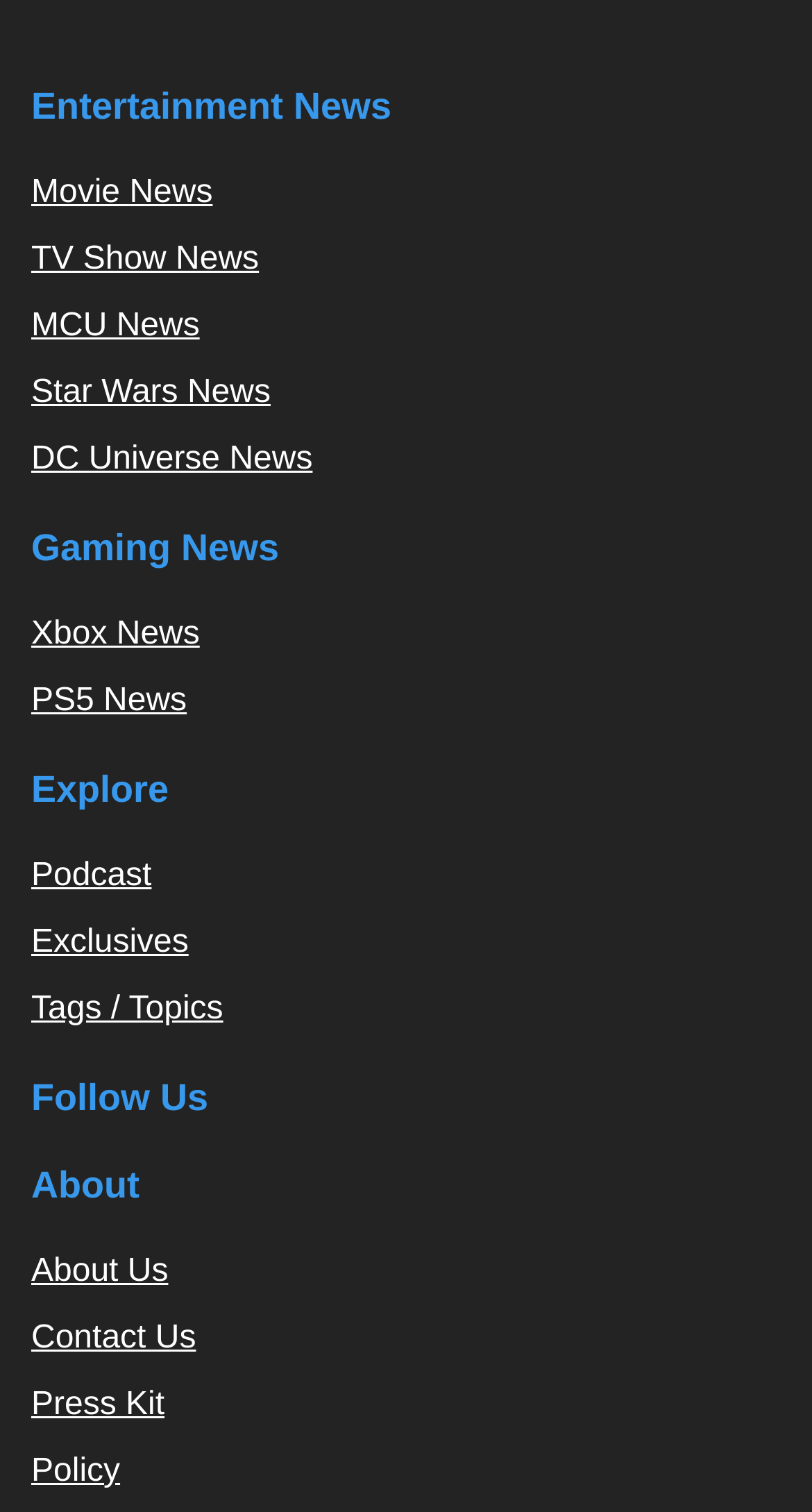Using the provided element description "About Us", determine the bounding box coordinates of the UI element.

None